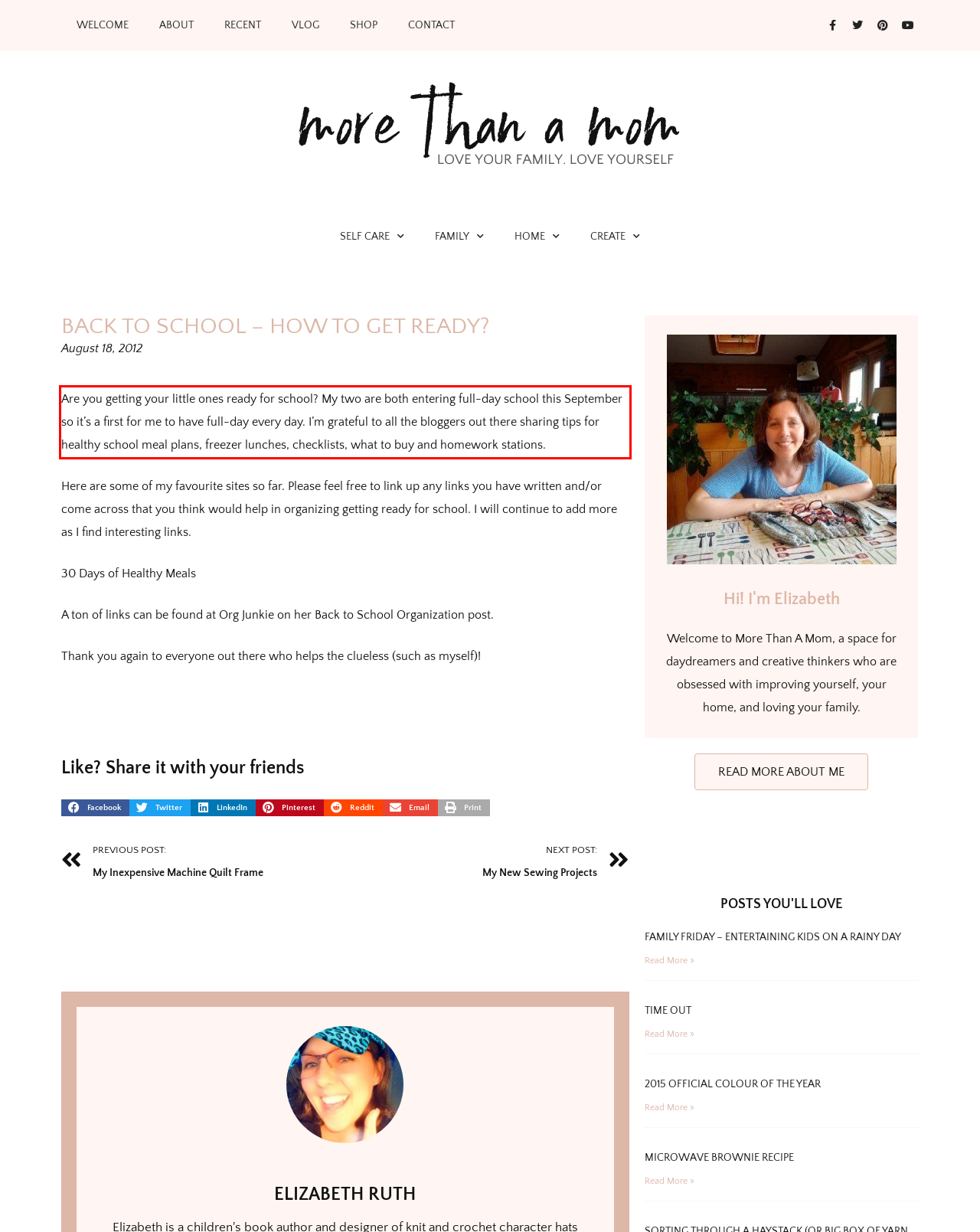Within the screenshot of the webpage, there is a red rectangle. Please recognize and generate the text content inside this red bounding box.

Are you getting your little ones ready for school? My two are both entering full-day school this September so it’s a first for me to have full-day every day. I’m grateful to all the bloggers out there sharing tips for healthy school meal plans, freezer lunches, checklists, what to buy and homework stations.